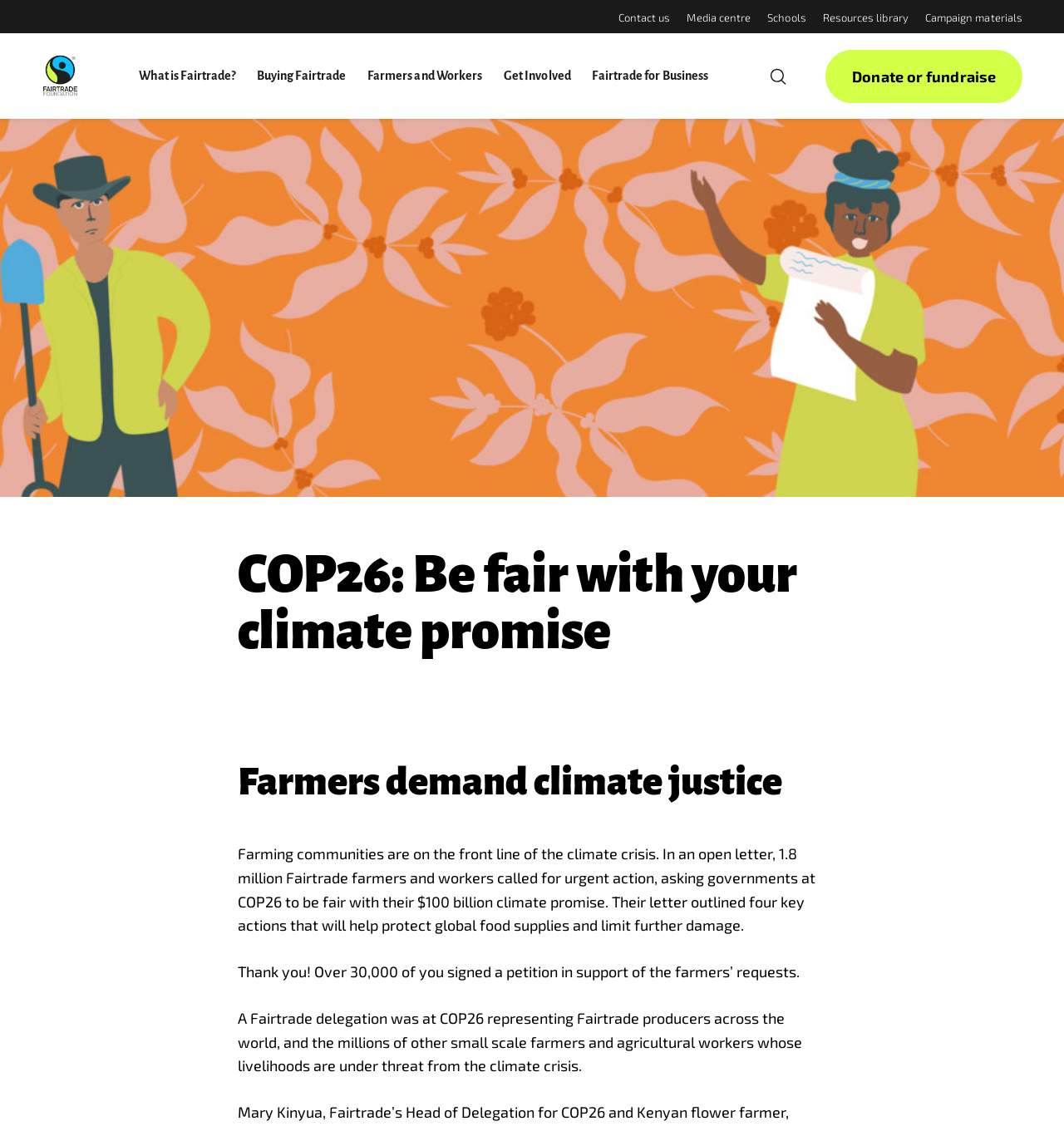Specify the bounding box coordinates of the element's region that should be clicked to achieve the following instruction: "Toggle search bar". The bounding box coordinates consist of four float numbers between 0 and 1, in the format [left, top, right, bottom].

[0.722, 0.059, 0.741, 0.077]